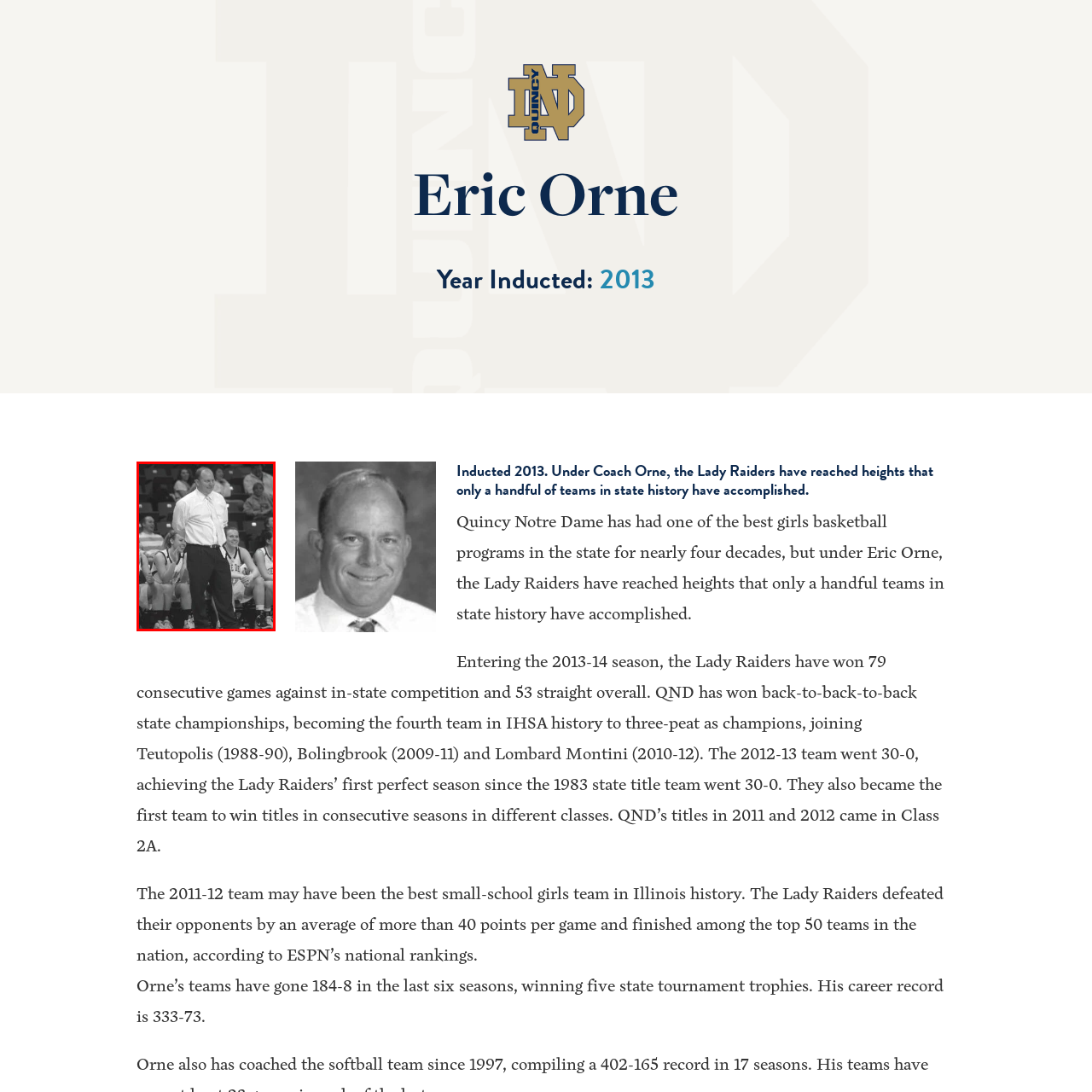Pay attention to the section of the image delineated by the white outline and provide a detailed response to the subsequent question, based on your observations: 
What is the coach wearing?

The caption describes the coach's attire, stating that he is wearing a white dress shirt and tie, which suggests a professional and formal appearance.